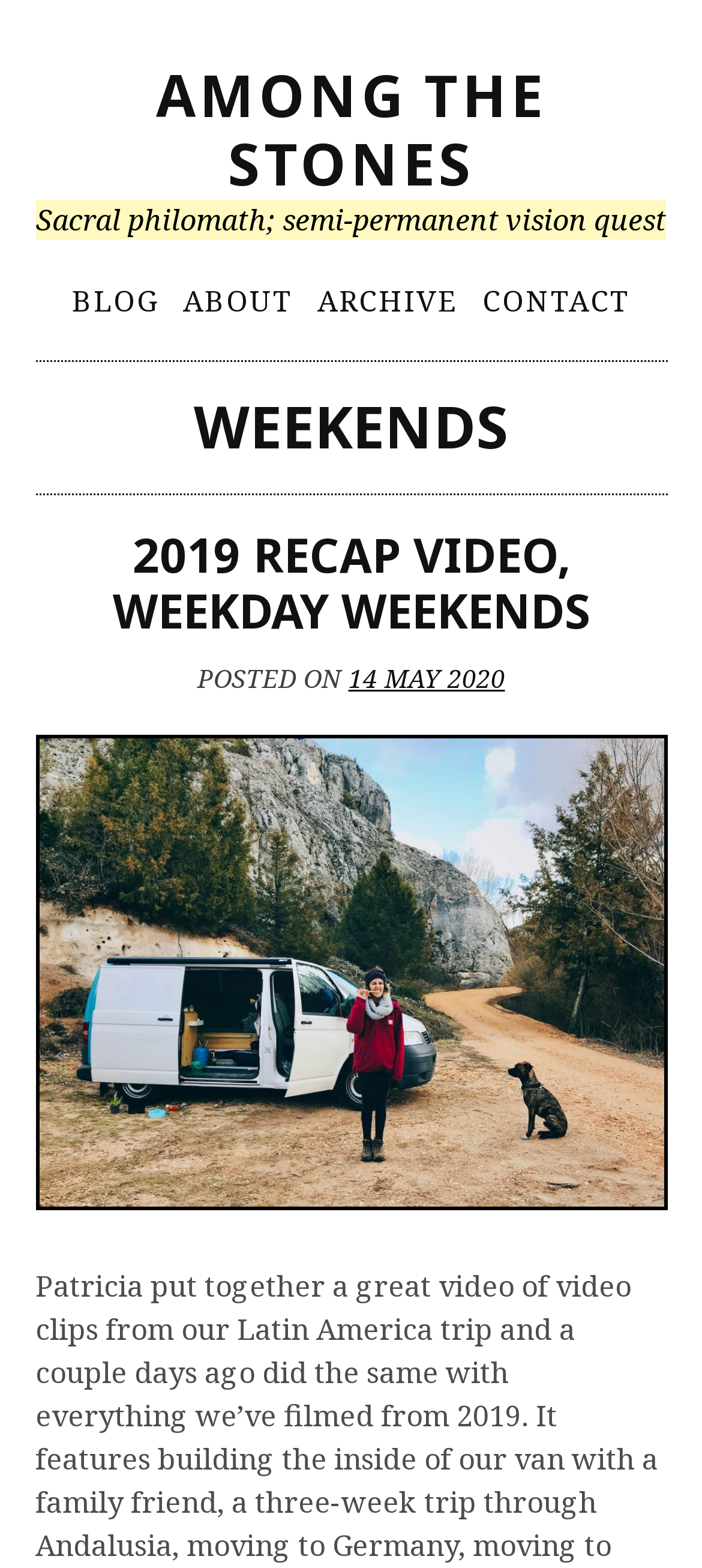Provide a brief response in the form of a single word or phrase:
What is the title of the first post?

2019 RECAP VIDEO, WEEKDAY WEEKENDS